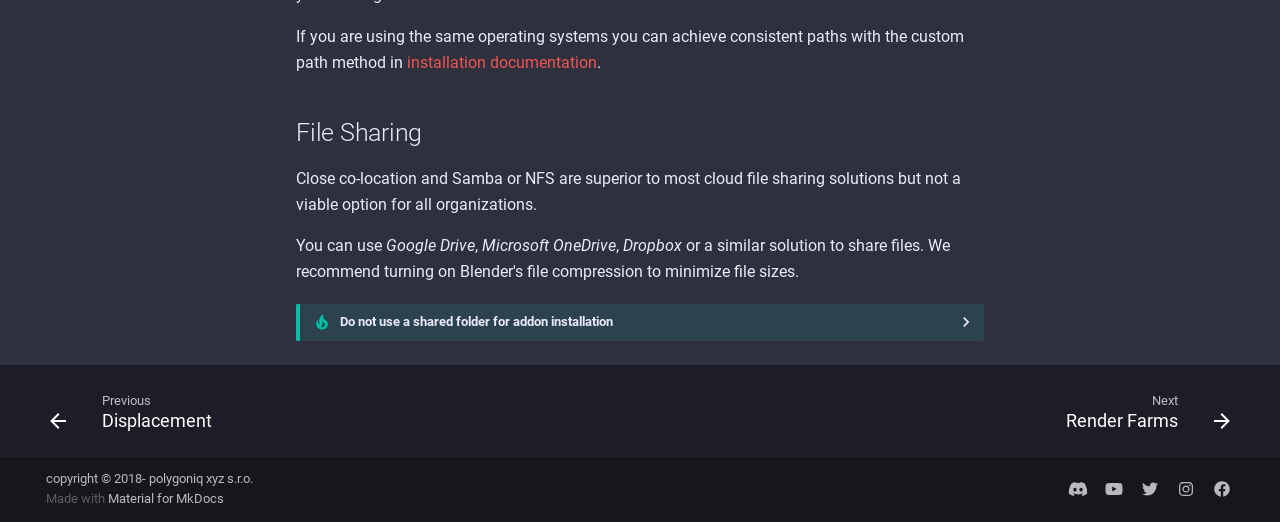Determine the bounding box coordinates for the area you should click to complete the following instruction: "Click on Next: Render Farms".

[0.811, 0.707, 0.973, 0.868]